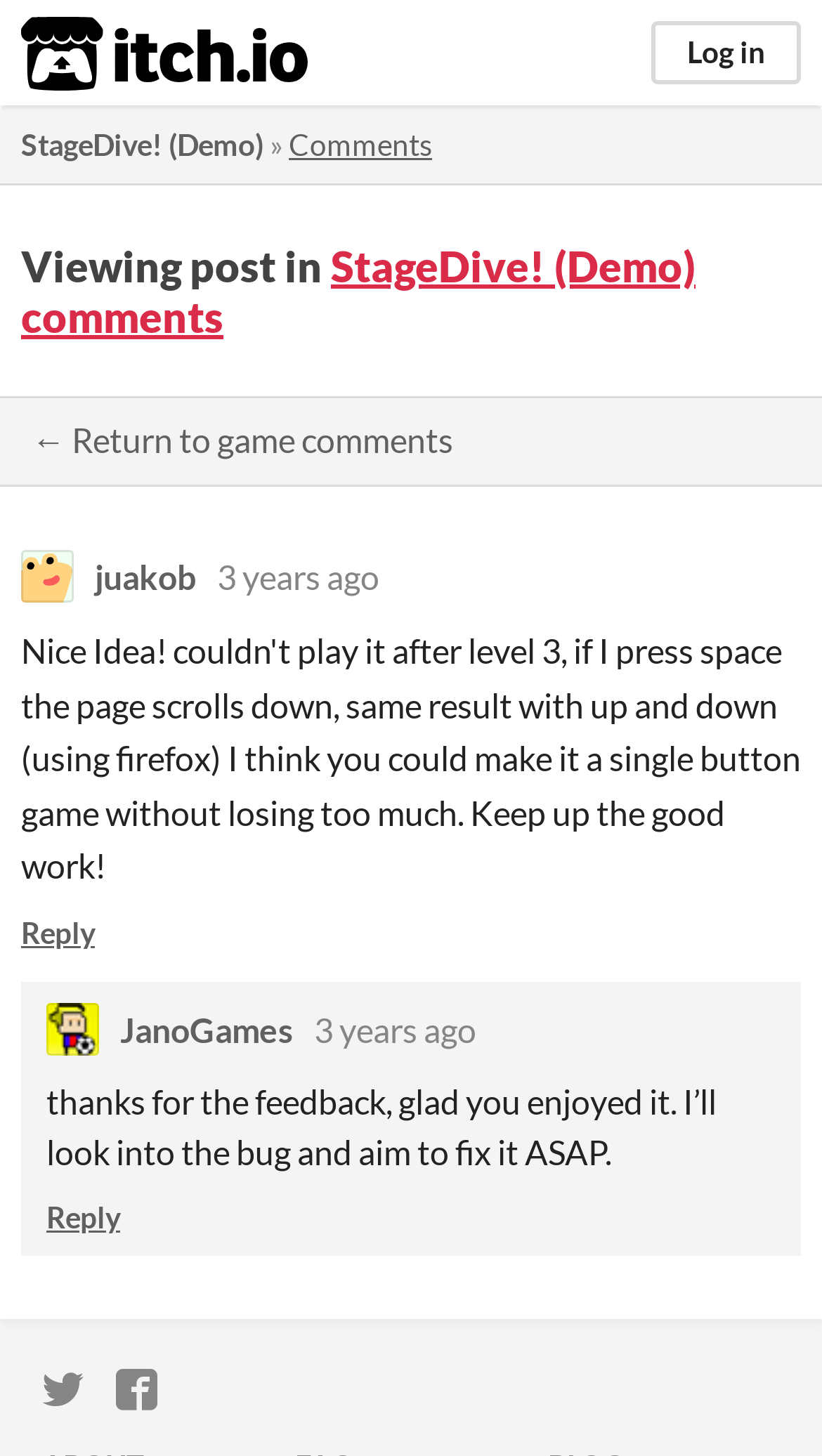Determine the coordinates of the bounding box that should be clicked to complete the instruction: "Log in to the website". The coordinates should be represented by four float numbers between 0 and 1: [left, top, right, bottom].

[0.792, 0.014, 0.974, 0.058]